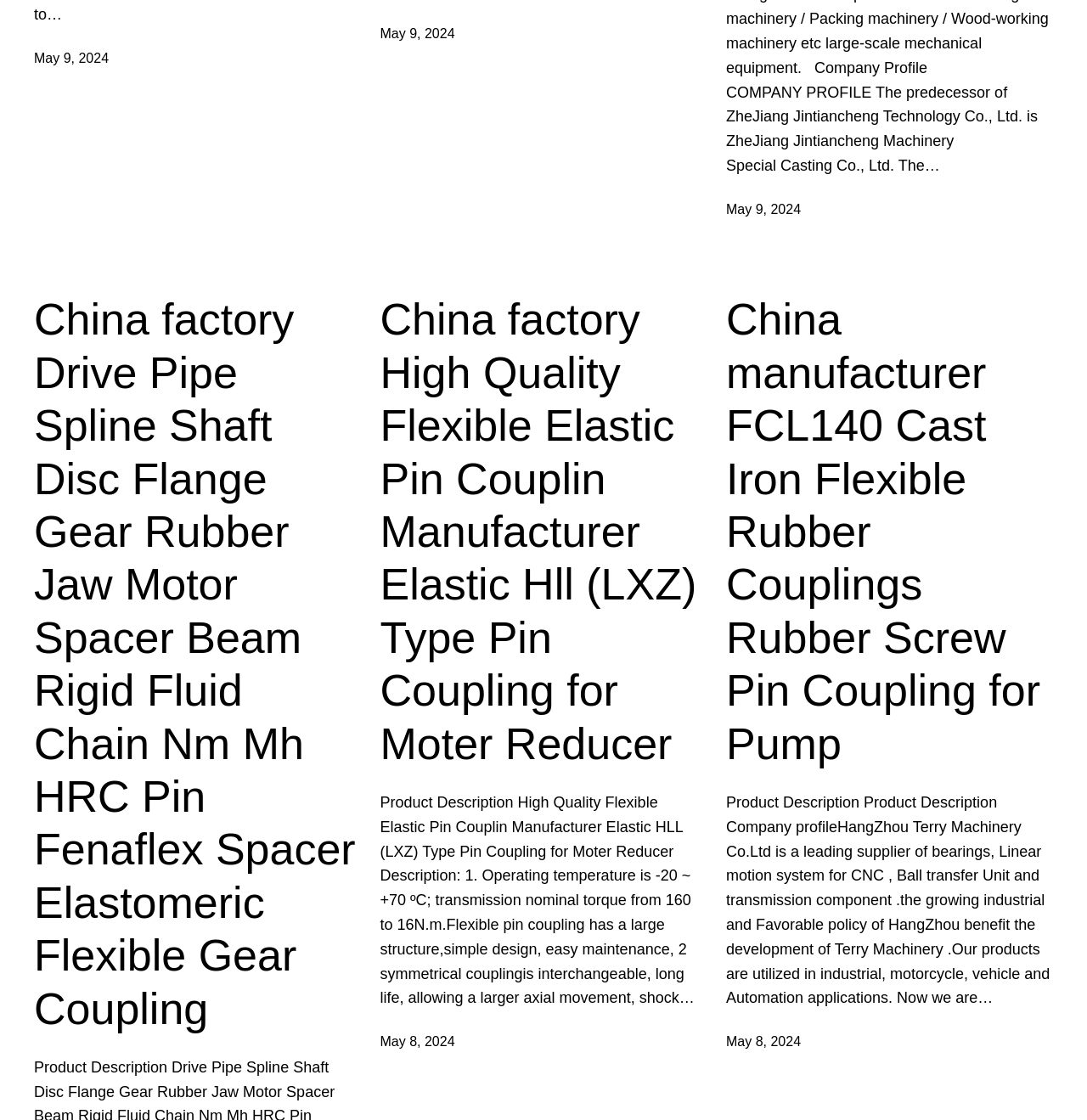How many product descriptions are there?
Please interpret the details in the image and answer the question thoroughly.

I counted the number of product descriptions by looking at the StaticText elements with long descriptions, and I found three of them.